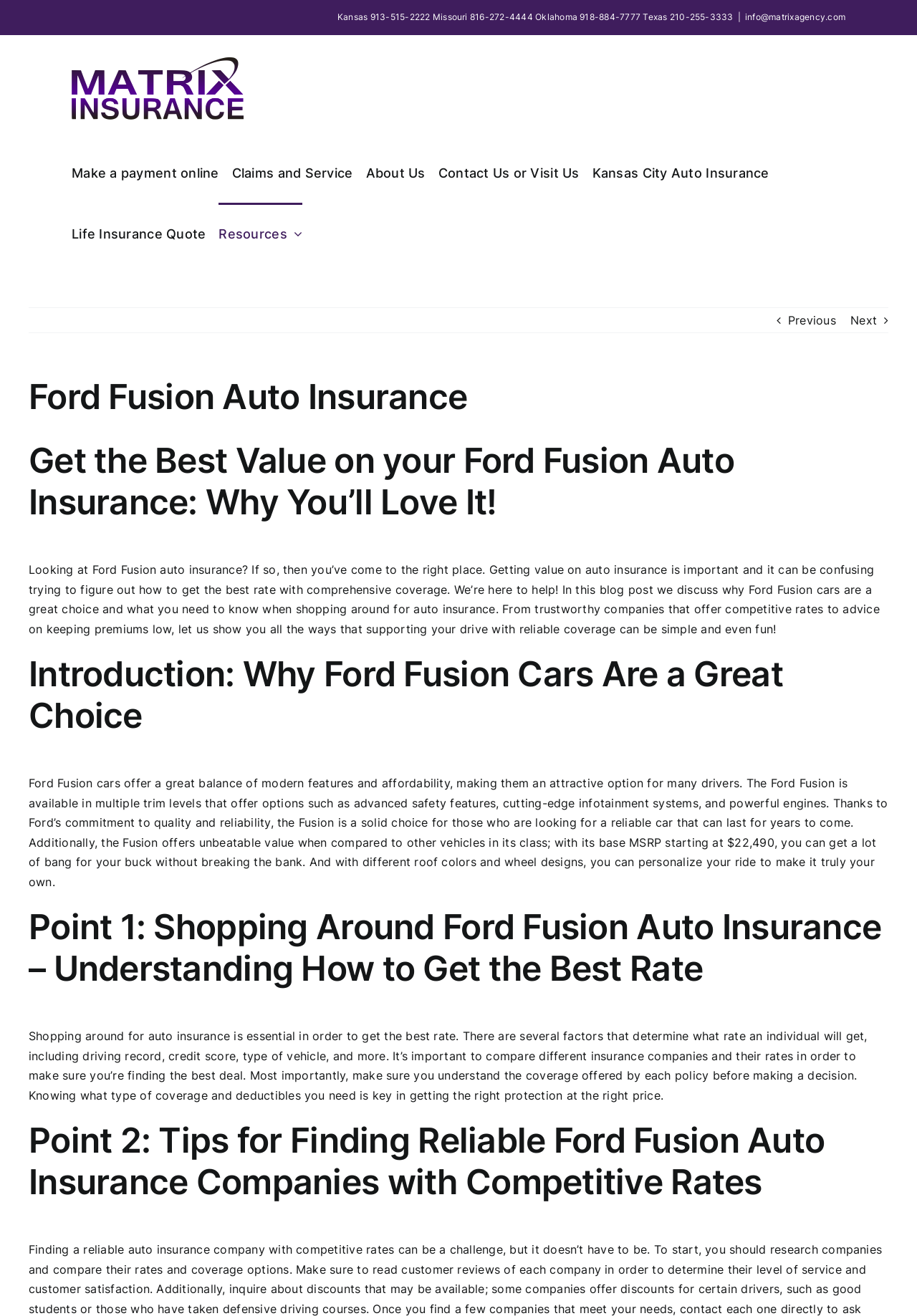What is the starting price of a Ford Fusion?
Provide a concise answer using a single word or phrase based on the image.

$22,490